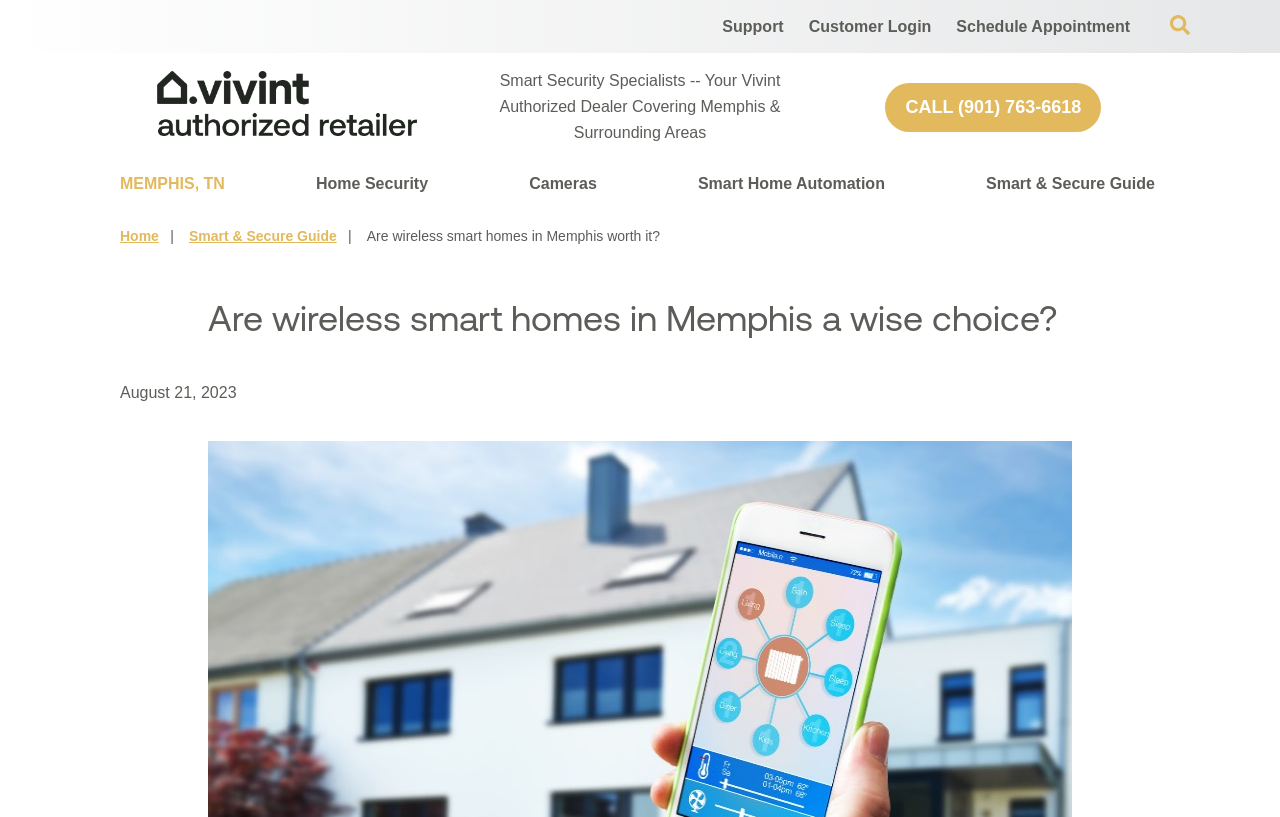Provide the bounding box coordinates of the HTML element this sentence describes: "Smart Home Automation". The bounding box coordinates consist of four float numbers between 0 and 1, i.e., [left, top, right, bottom].

[0.545, 0.197, 0.691, 0.253]